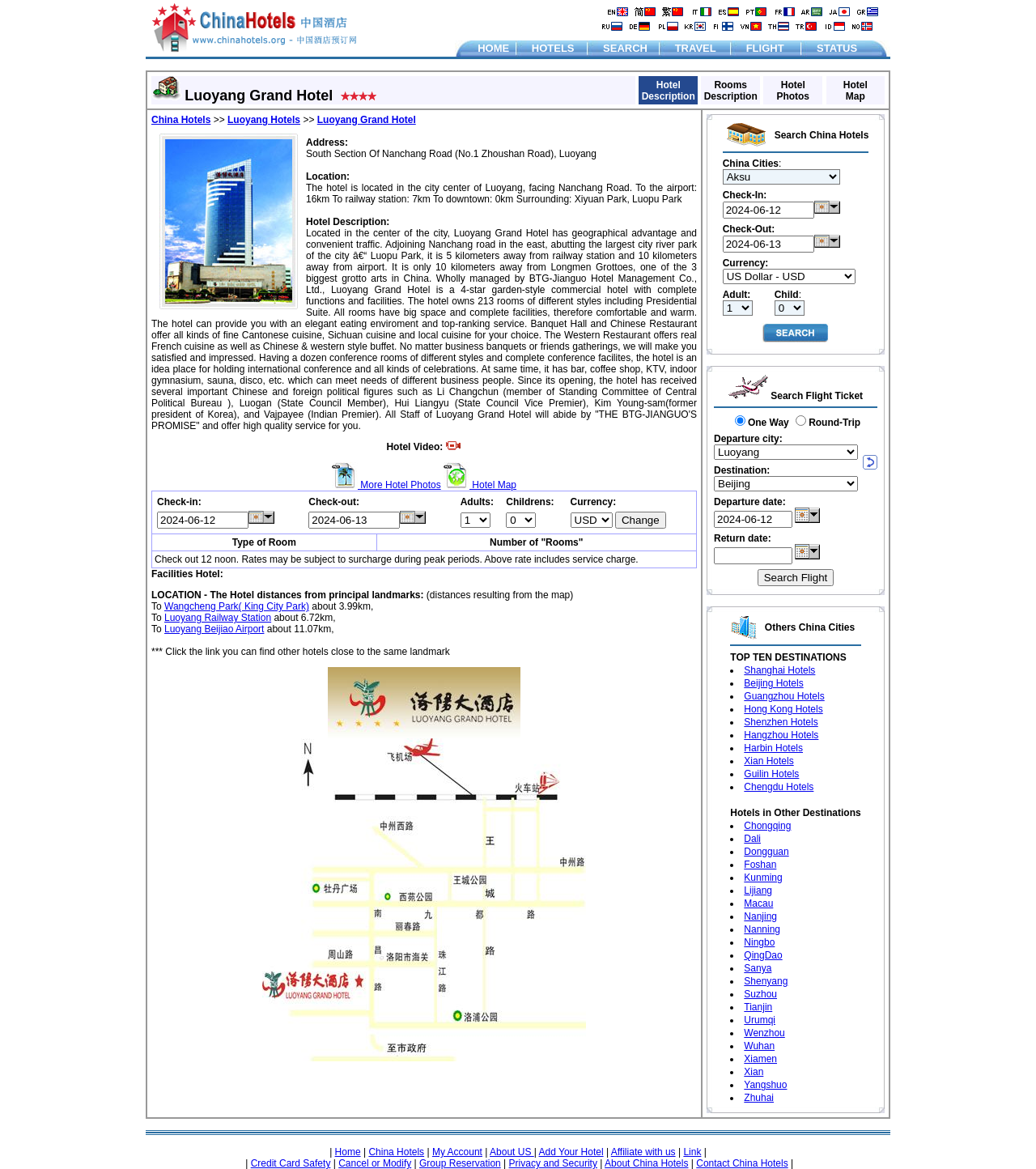Identify the bounding box coordinates for the element that needs to be clicked to fulfill this instruction: "Go to the HOME page". Provide the coordinates in the format of four float numbers between 0 and 1: [left, top, right, bottom].

[0.453, 0.036, 0.492, 0.046]